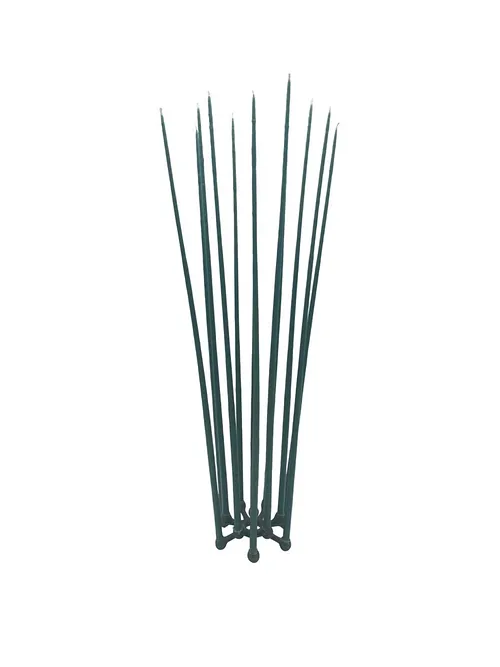What is the purpose of the candleholder?
Answer with a single word or phrase by referring to the visual content.

Holding taper candles